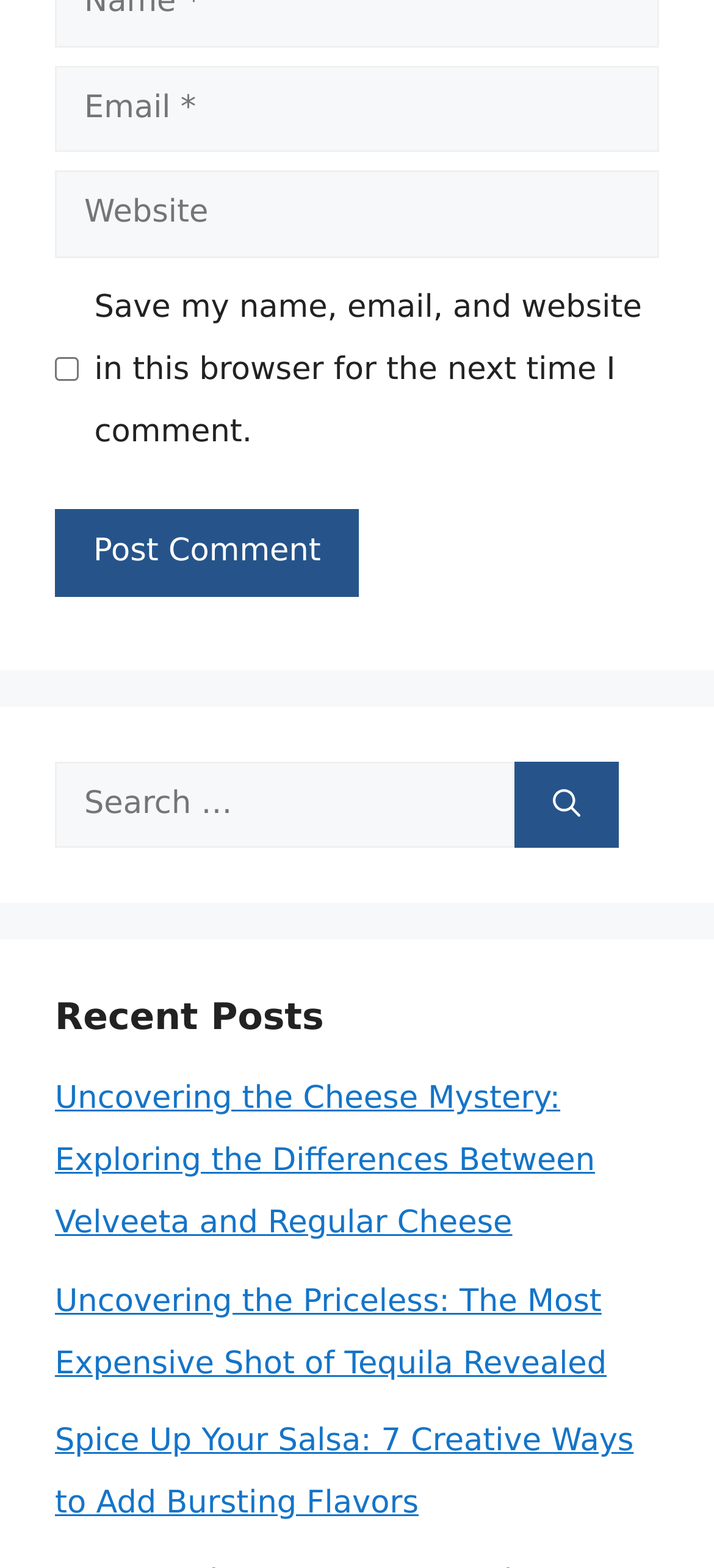Locate the bounding box coordinates of the area where you should click to accomplish the instruction: "Post a comment".

[0.077, 0.325, 0.503, 0.38]